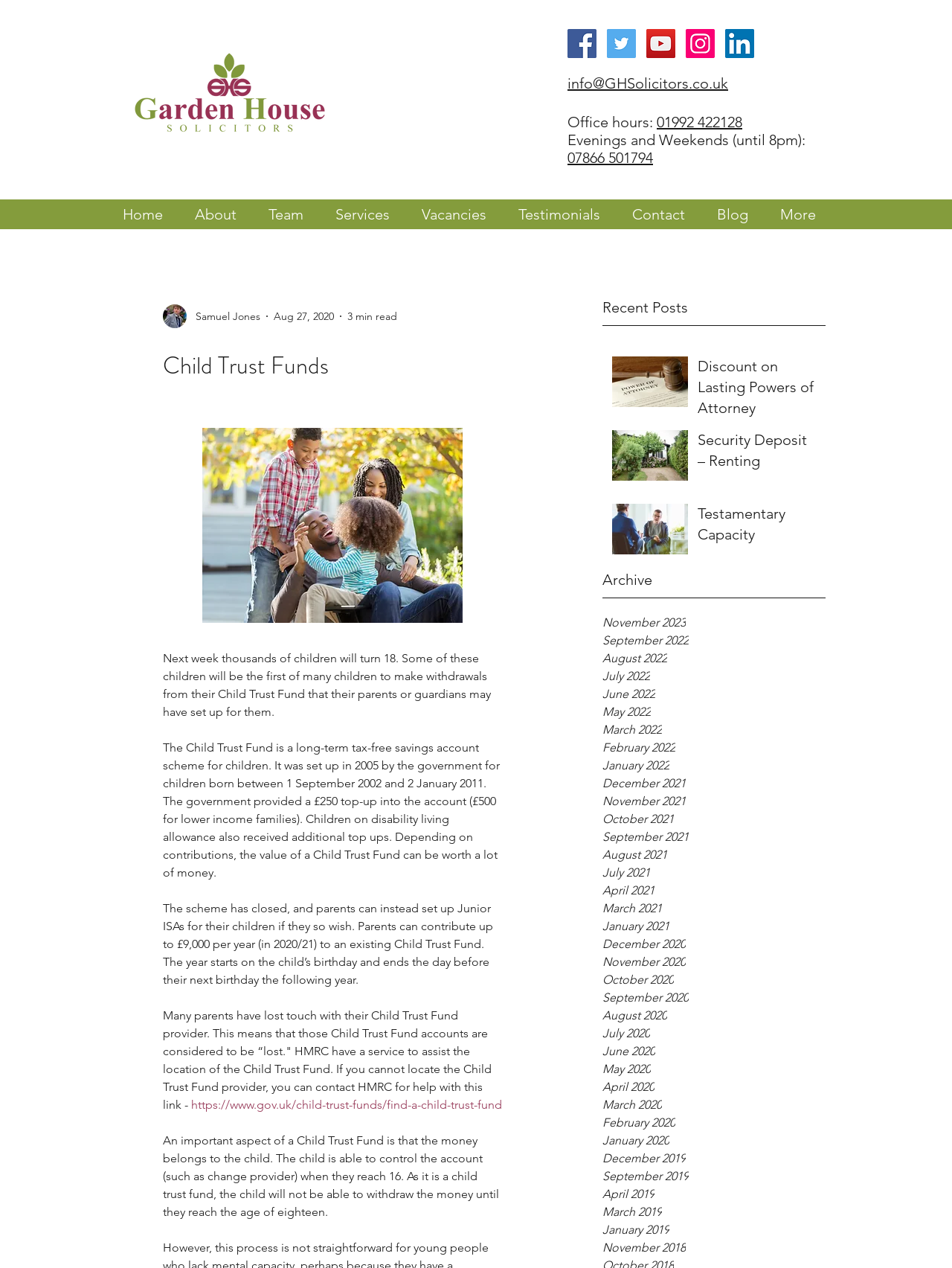Show me the bounding box coordinates of the clickable region to achieve the task as per the instruction: "Read the blog post 'Discount on Lasting Powers of Attorney'".

[0.733, 0.281, 0.858, 0.335]